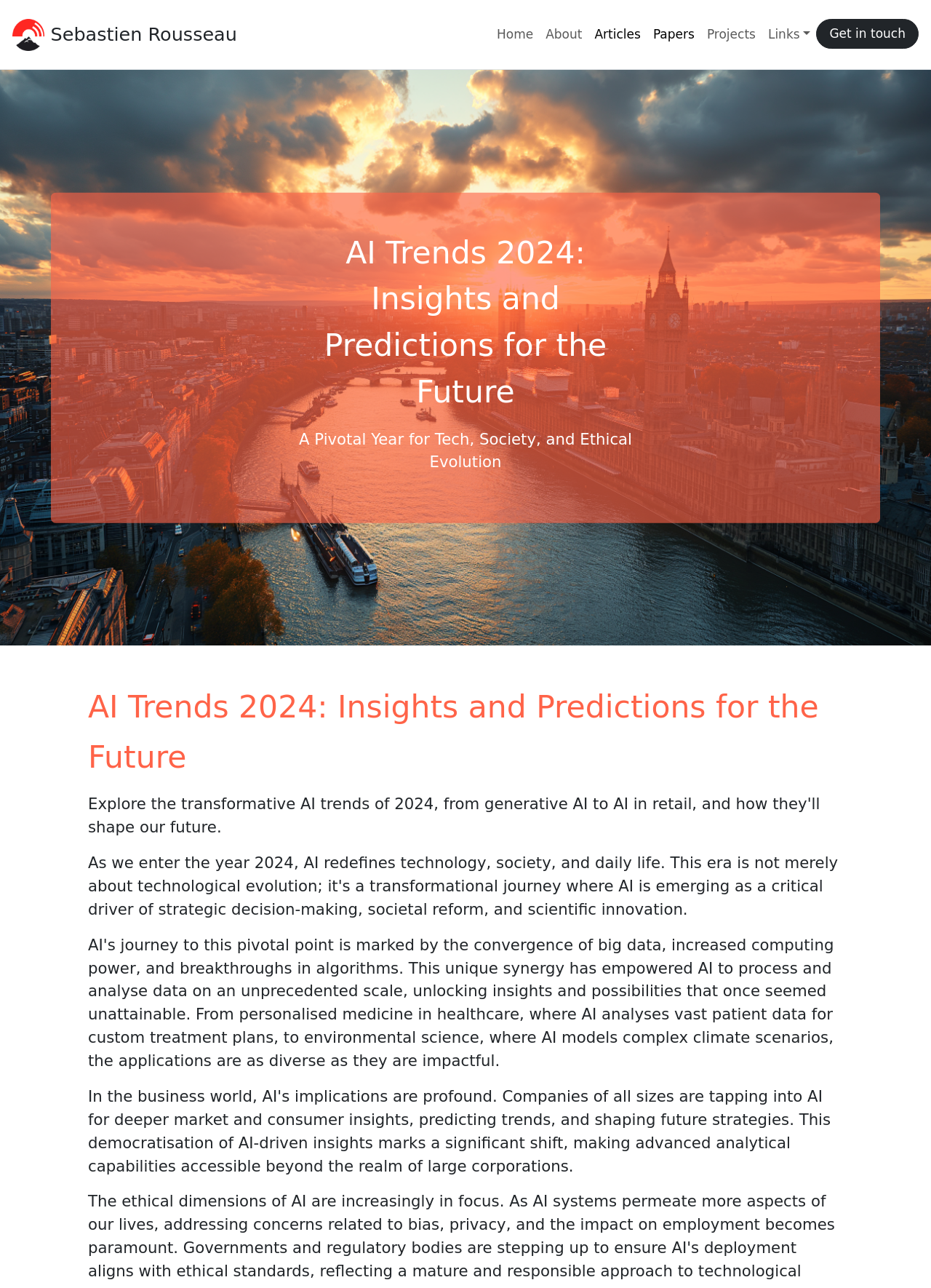Create an in-depth description of the webpage, covering main sections.

The webpage is about AI trends in 2024, featuring insights and predictions for the future. At the top left corner, there is a logo for Sebastien Rousseau, accompanied by a link to the author's page. To the right of the logo, there is a navigation menu with links to various sections, including Home, About, Articles, Papers, Projects, and Links. The Links button is expandable, and next to it is a link to get in touch.

Below the navigation menu, there is a large image that spans the entire width of the page, showing a drone view of London. Above this image, there is a title "AI Trends 2024: Insights and Predictions for the Future" and a subtitle "A Pivotal Year for Tech, Society, and Ethical Evolution".

Further down, there is a main heading "Ai Heading" that takes up most of the page's width, with the same title "AI Trends 2024: Insights and Predictions for the Future" as the main content.